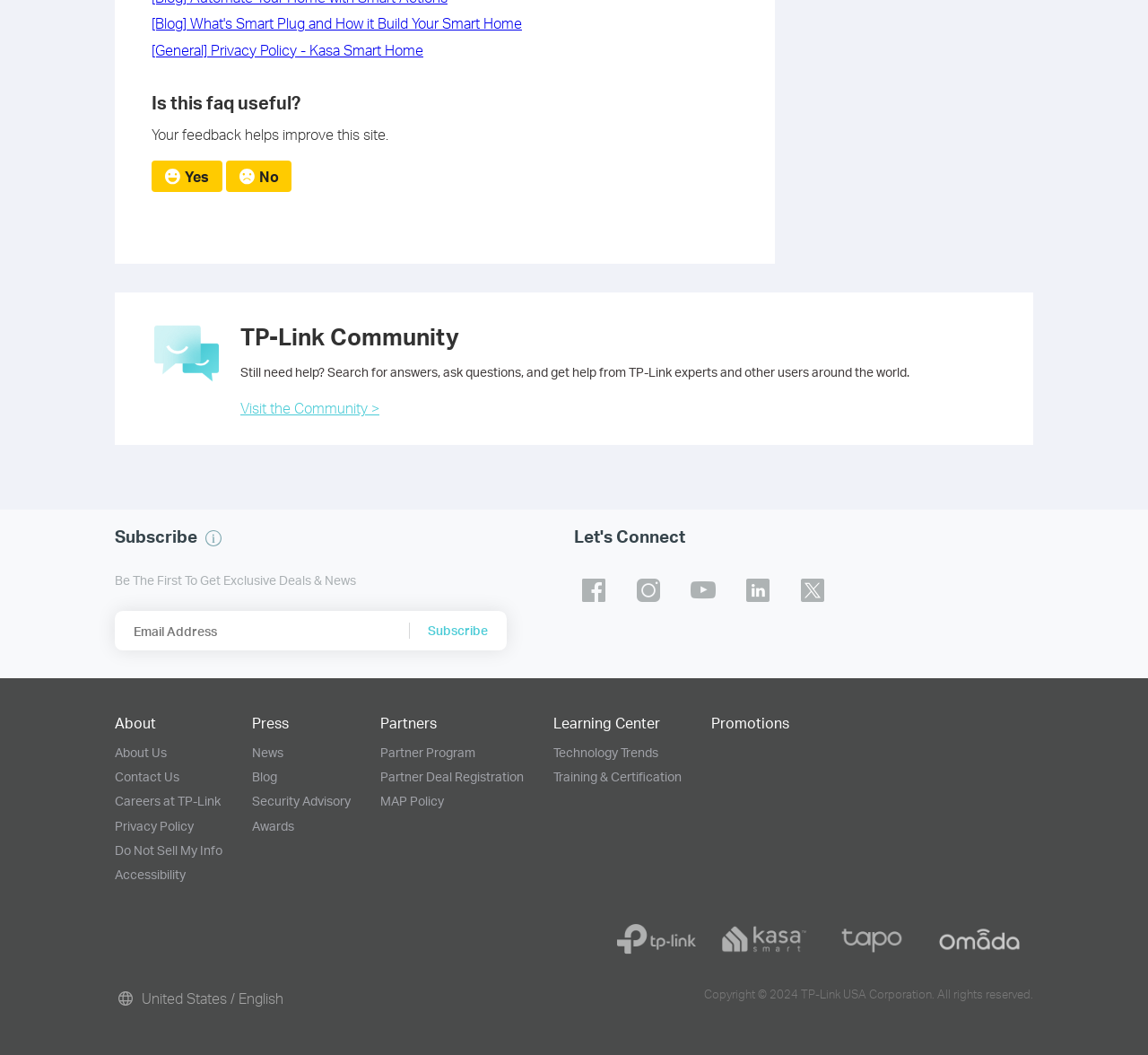Kindly determine the bounding box coordinates for the area that needs to be clicked to execute this instruction: "Click on the About Us link".

[0.1, 0.706, 0.145, 0.72]